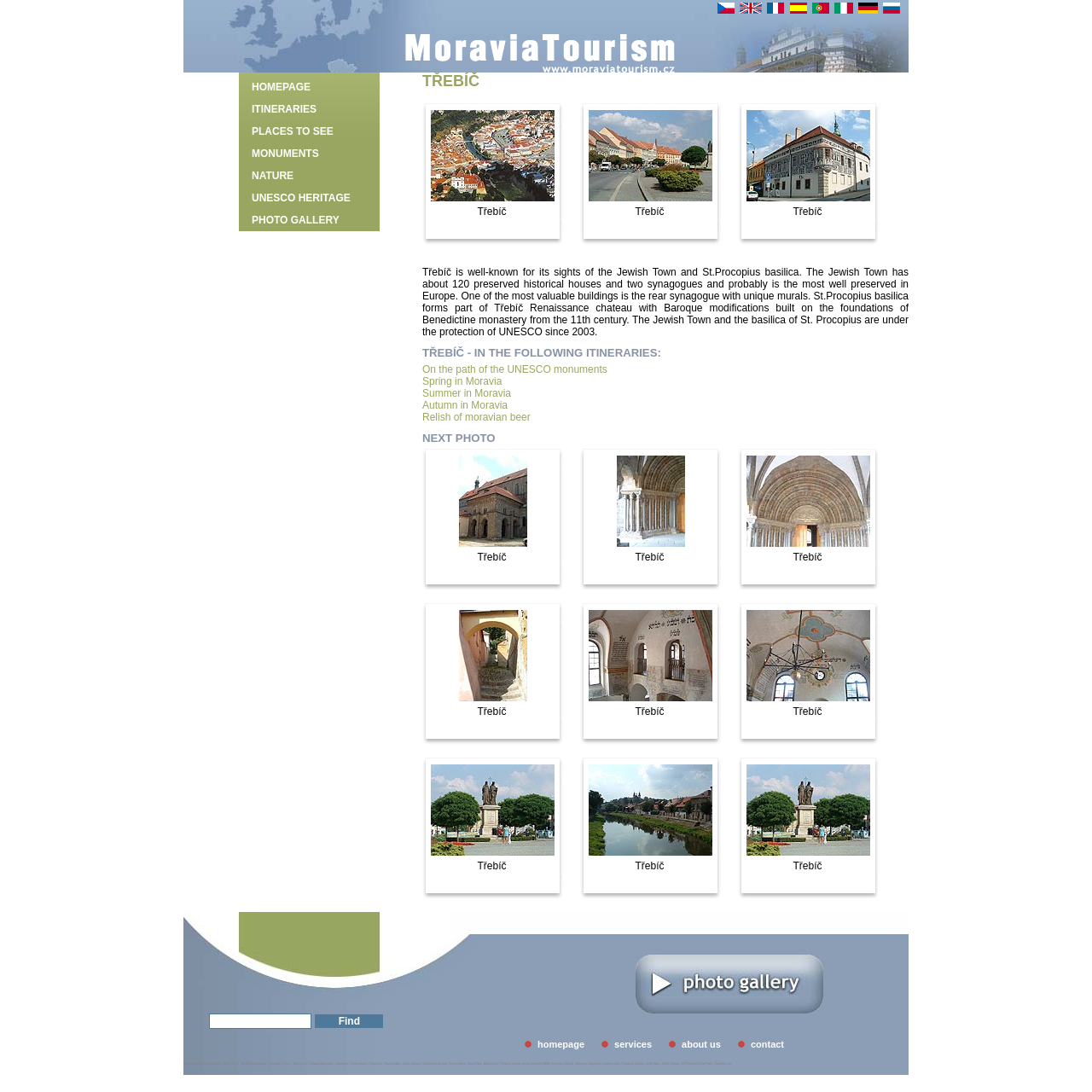Provide a brief response to the question below using a single word or phrase: 
What is the name of the basilica that forms part of Třebíč Renaissance chateau?

St. Procopius